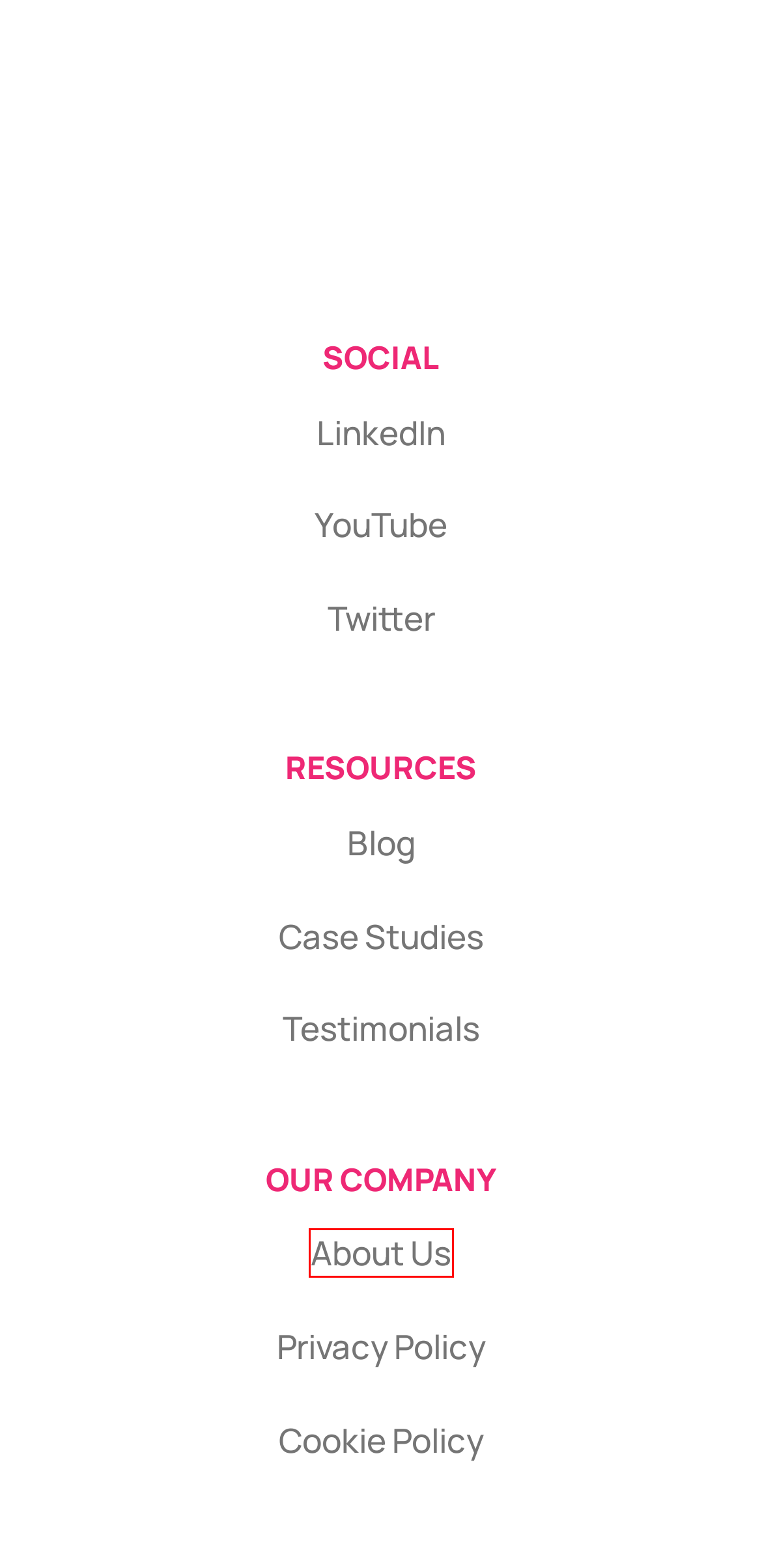Look at the given screenshot of a webpage with a red rectangle bounding box around a UI element. Pick the description that best matches the new webpage after clicking the element highlighted. The descriptions are:
A. About | eLearning Platform for Companies - Wranx Microlearning Platform
B. Book A Demo | Wranx Microlearning Platform & App
C. Spaced Repetition Case Studies from Wranx
D. Unlock AI's Potential for Employee Upskilling and Reskilling
E. Cookie Policy - Wranx Microlearning Platform
F. Client Testimonials | Employee Training Platform - Wranx Microlearning Platform
G. Privacy Policy - Wranx Microlearning Platform
H. Latest News in Spaced Repetition, Microlearning and more!

A